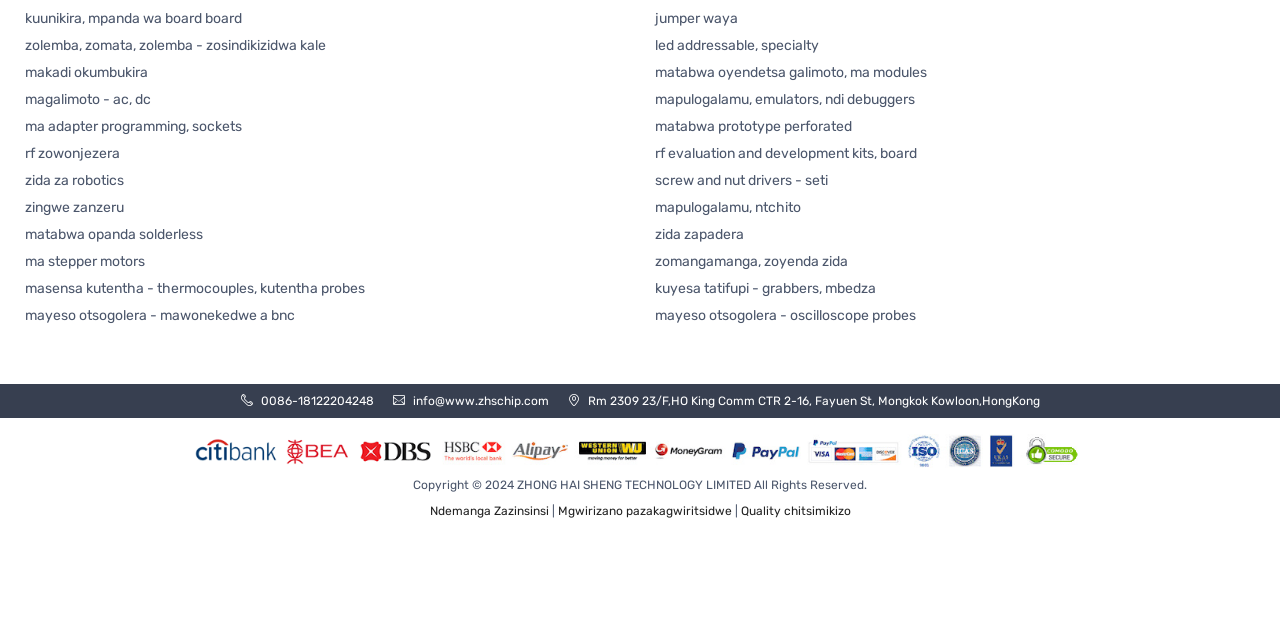Provide the bounding box coordinates of the HTML element this sentence describes: "mapulogalamu, emulators, ndi debuggers". The bounding box coordinates consist of four float numbers between 0 and 1, i.e., [left, top, right, bottom].

[0.512, 0.138, 0.98, 0.171]